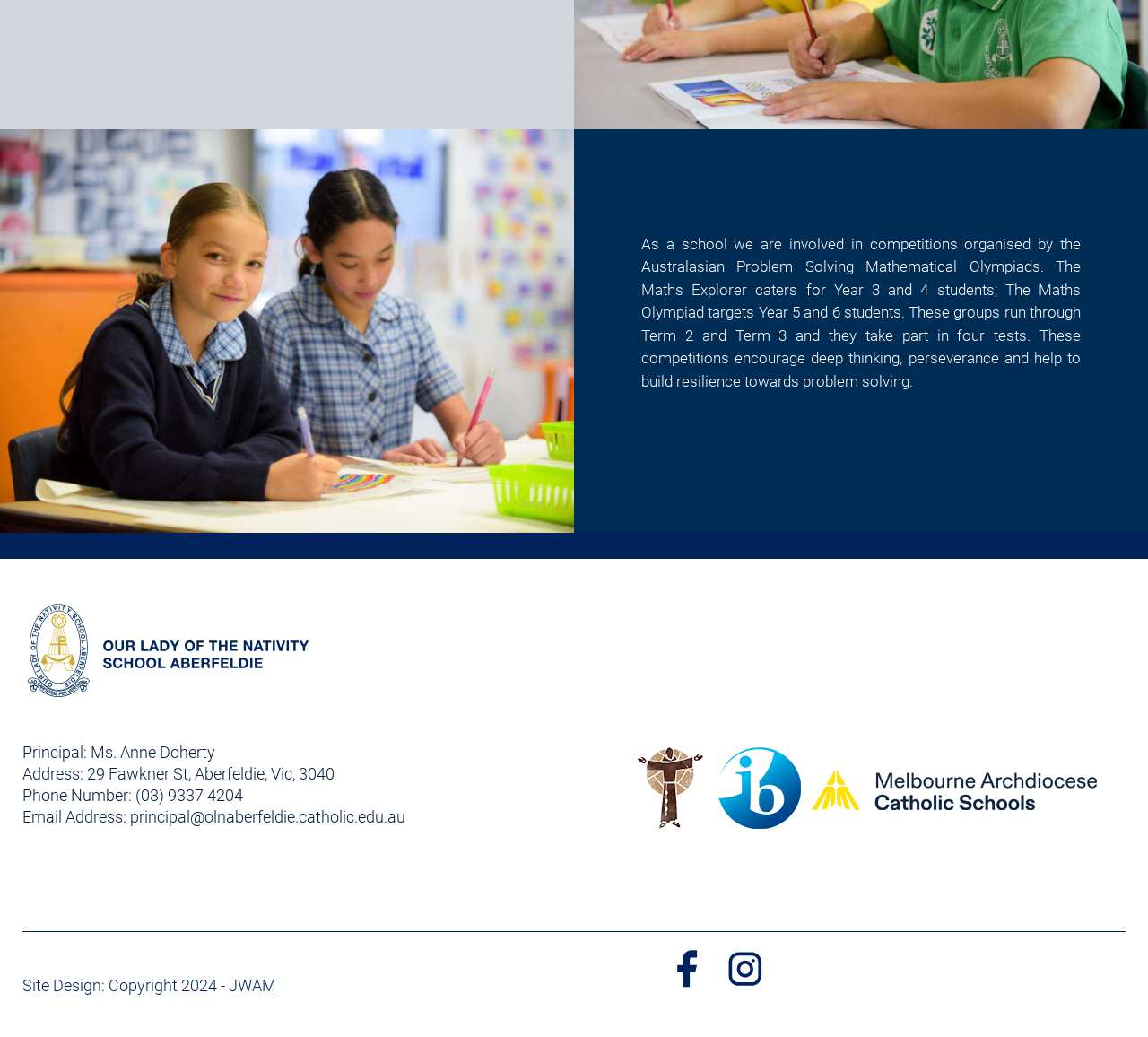What is the email address of the principal?
Answer with a single word or short phrase according to what you see in the image.

principal@olnaberfeldie.catholic.edu.au